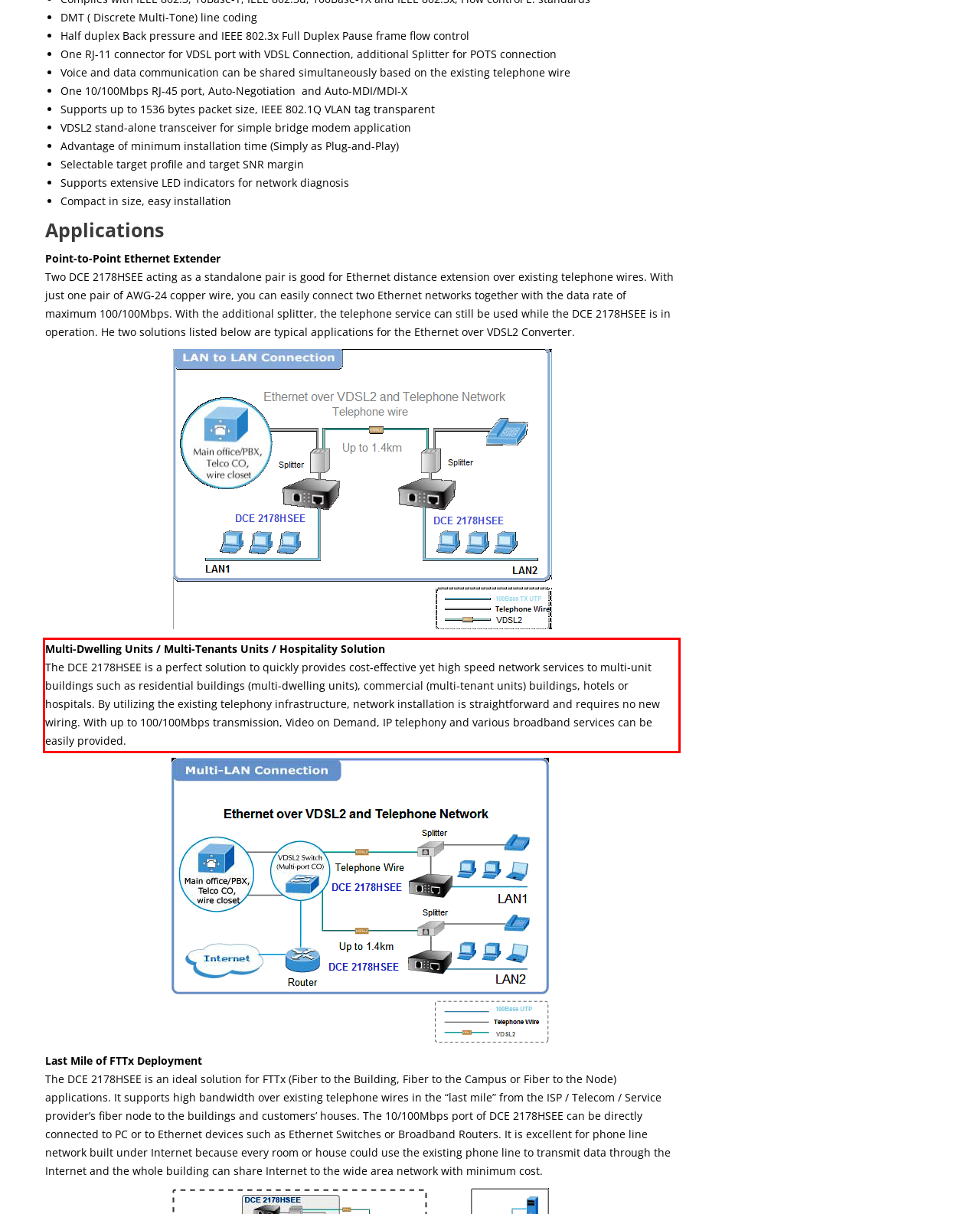Please analyze the screenshot of a webpage and extract the text content within the red bounding box using OCR.

Multi-Dwelling Units / Multi-Tenants Units / Hospitality Solution The DCE 2178HSEE is a perfect solution to quickly provides cost-effective yet high speed network services to multi-unit buildings such as residential buildings (multi-dwelling units), commercial (multi-tenant units) buildings, hotels or hospitals. By utilizing the existing telephony infrastructure, network installation is straightforward and requires no new wiring. With up to 100/100Mbps transmission, Video on Demand, IP telephony and various broadband services can be easily provided.